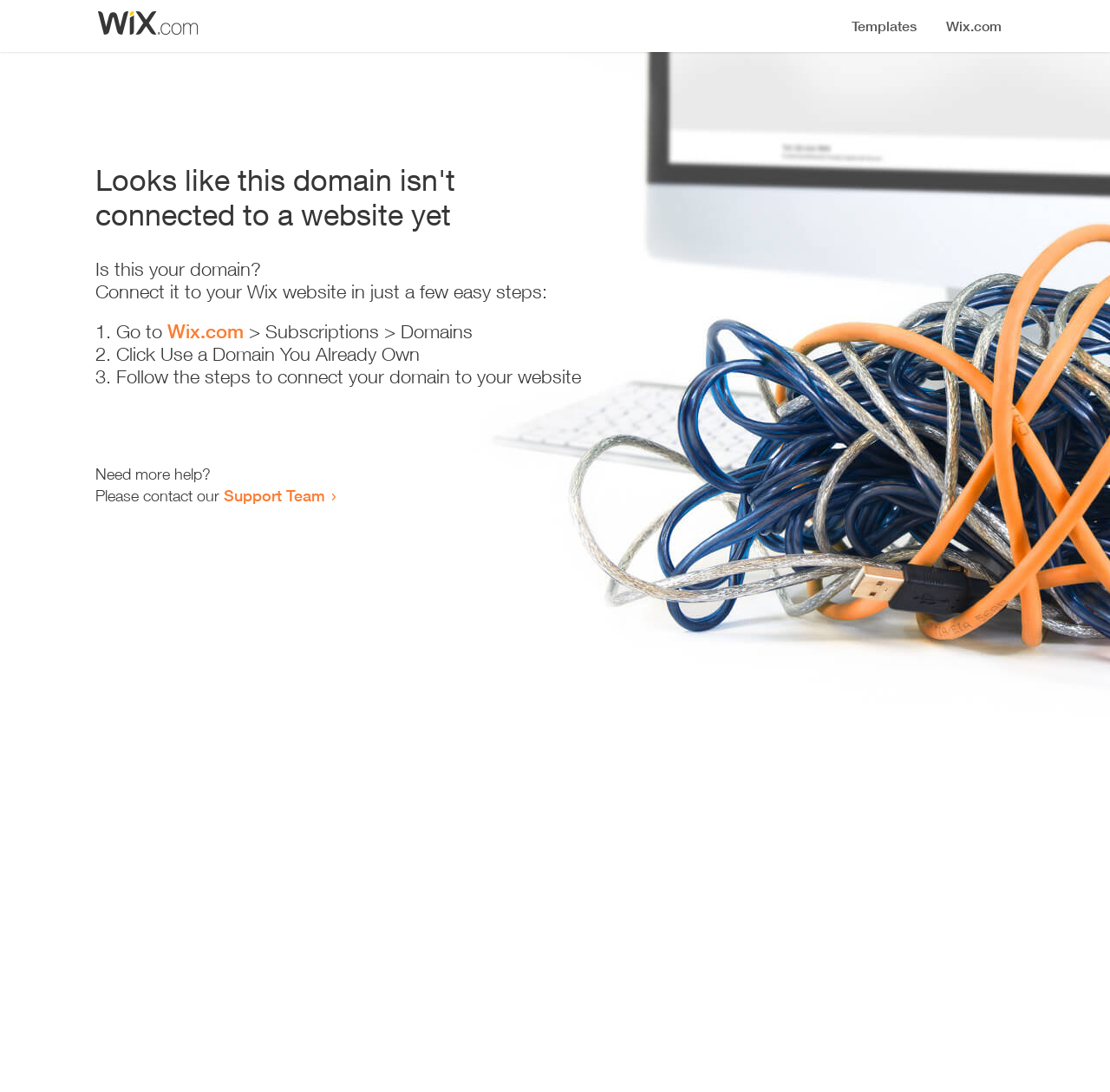Determine and generate the text content of the webpage's headline.

Looks like this domain isn't
connected to a website yet